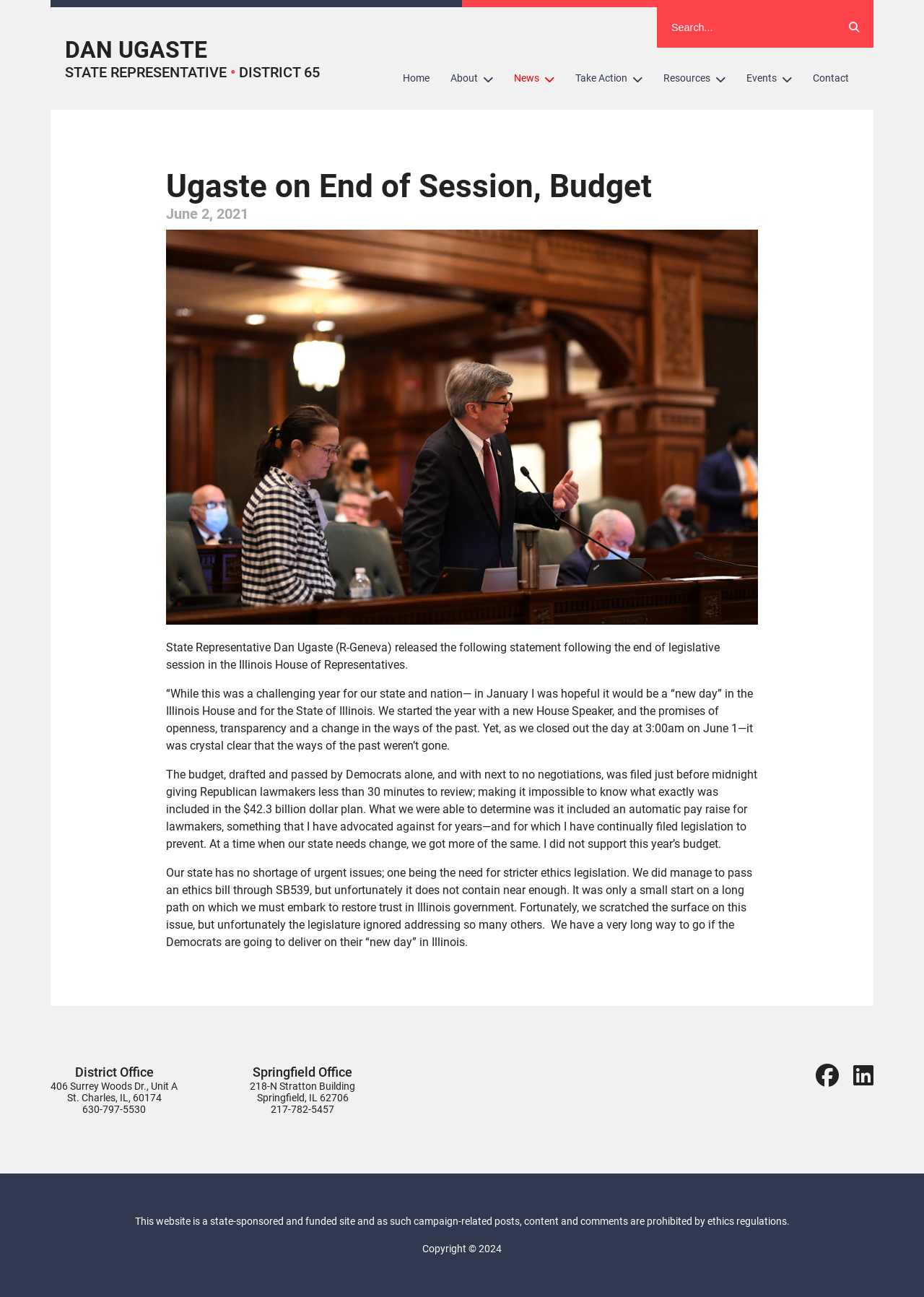Based on the visual content of the image, answer the question thoroughly: What is the representative's district?

I found the answer by looking at the link 'DAN UGASTE STATE REPRESENTATIVE • DISTRICT 65' at the top of the webpage, which indicates the representative's district.